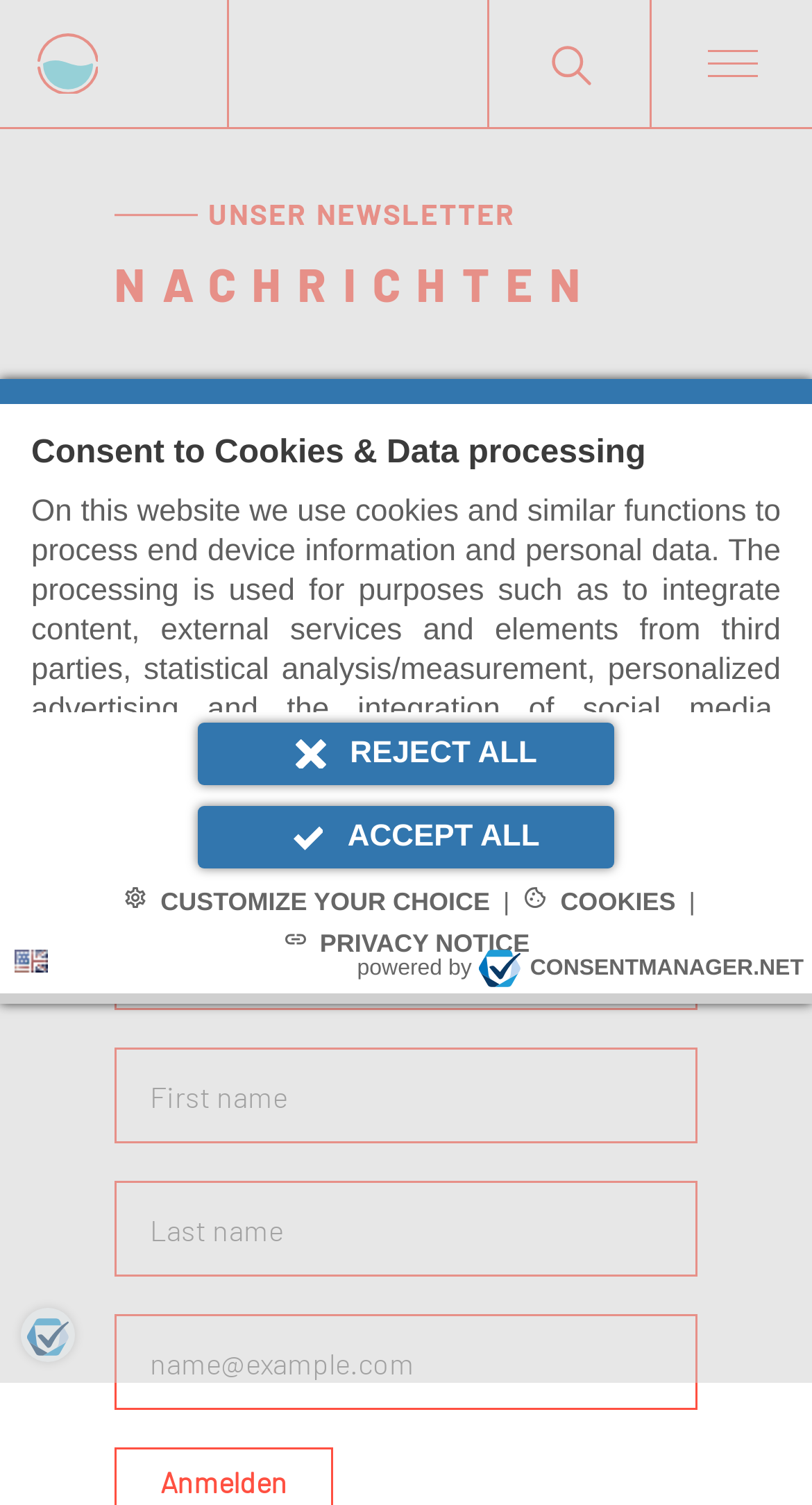Given the element description Customize your choice, identify the bounding box coordinates for the UI element on the webpage screenshot. The format should be (top-left x, top-left y, bottom-right x, bottom-right y), with values between 0 and 1.

[0.144, 0.584, 0.611, 0.612]